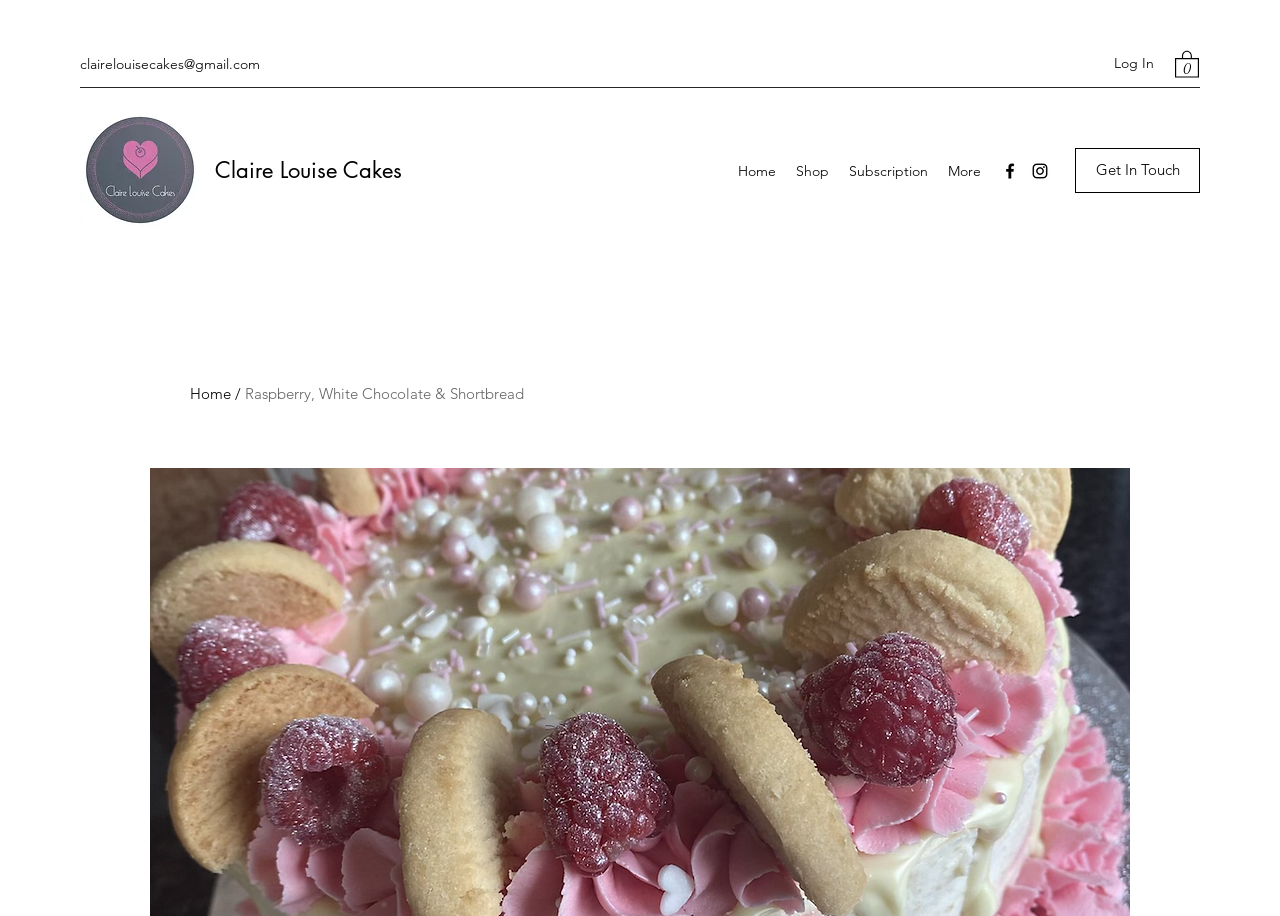Please find the bounding box coordinates of the element that needs to be clicked to perform the following instruction: "Share on Twitter". The bounding box coordinates should be four float numbers between 0 and 1, represented as [left, top, right, bottom].

None